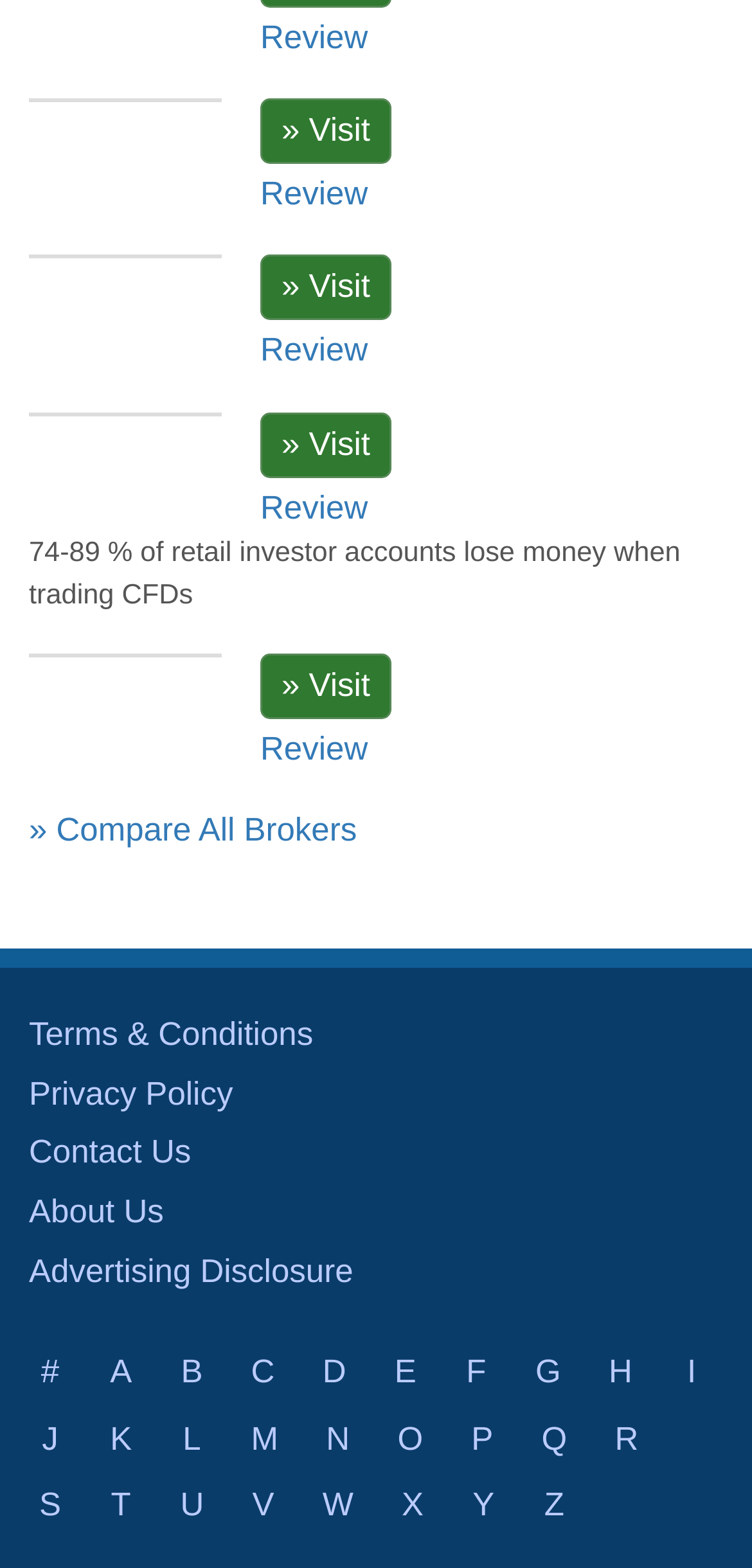Using the provided element description: "» Compare All Brokers", identify the bounding box coordinates. The coordinates should be four floats between 0 and 1 in the order [left, top, right, bottom].

[0.038, 0.518, 0.475, 0.541]